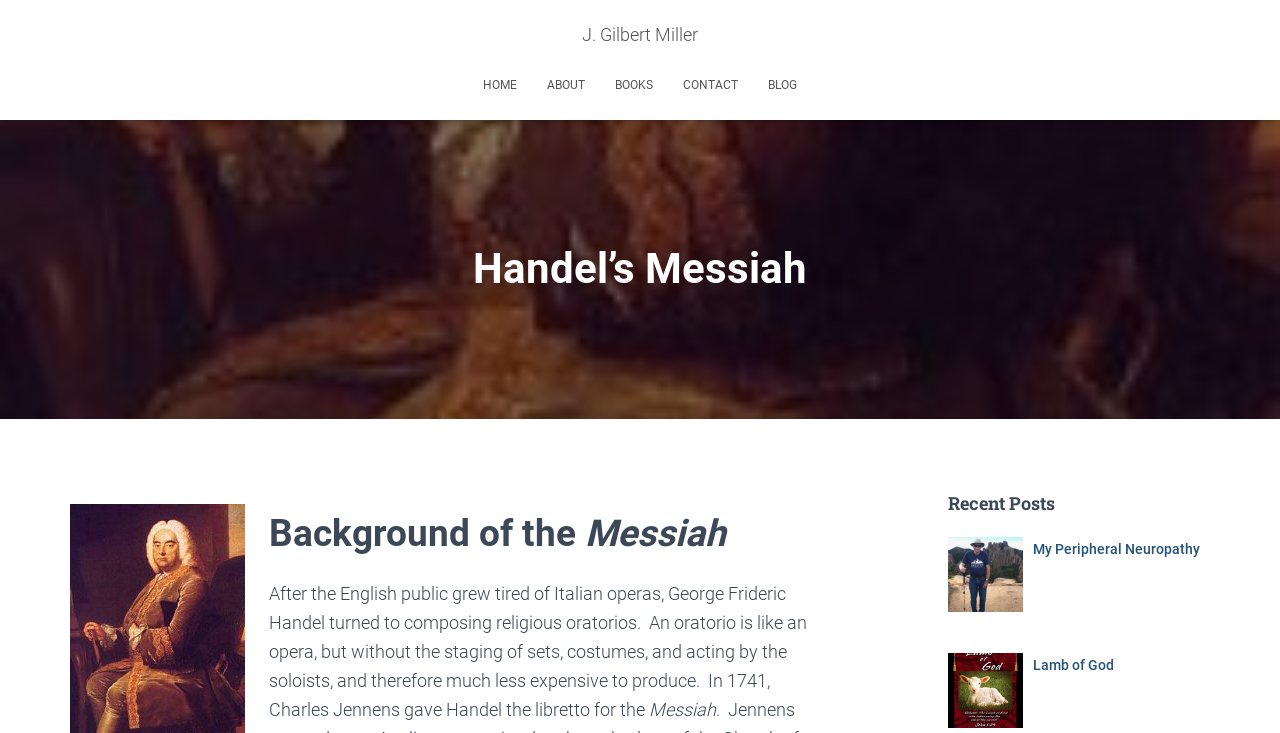Utilize the details in the image to give a detailed response to the question: What is the name of the oratorio?

The heading 'Handel’s Messiah' suggests that the oratorio being referred to is 'Messiah'.